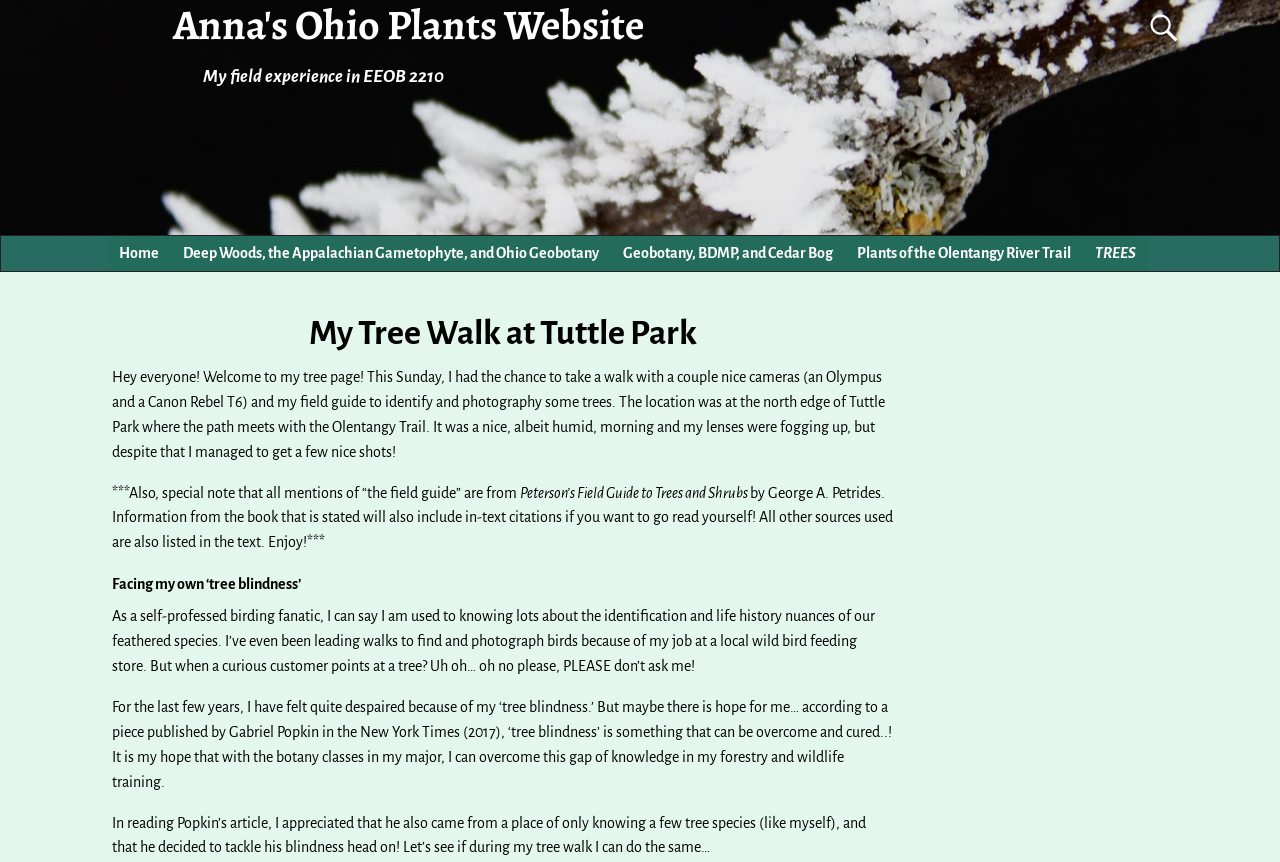Respond to the following question using a concise word or phrase: 
What is the topic of the article 'My Tree Walk at Tuttle Park'?

Tree identification